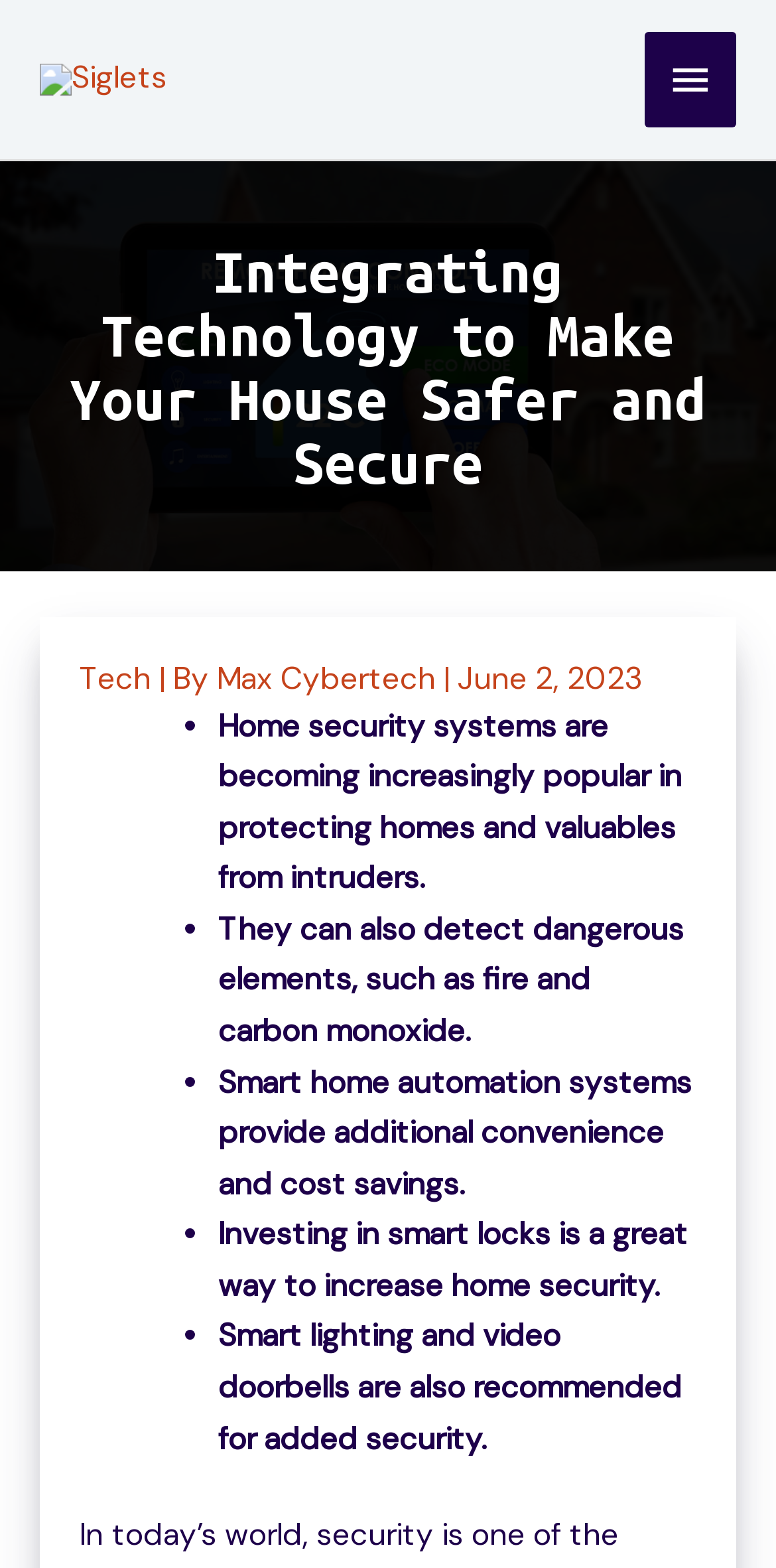What is one of the dangers that home security systems can detect?
Based on the content of the image, thoroughly explain and answer the question.

The list of points mentions that home security systems can detect dangerous elements, such as fire and carbon monoxide, so one of the dangers they can detect is fire.